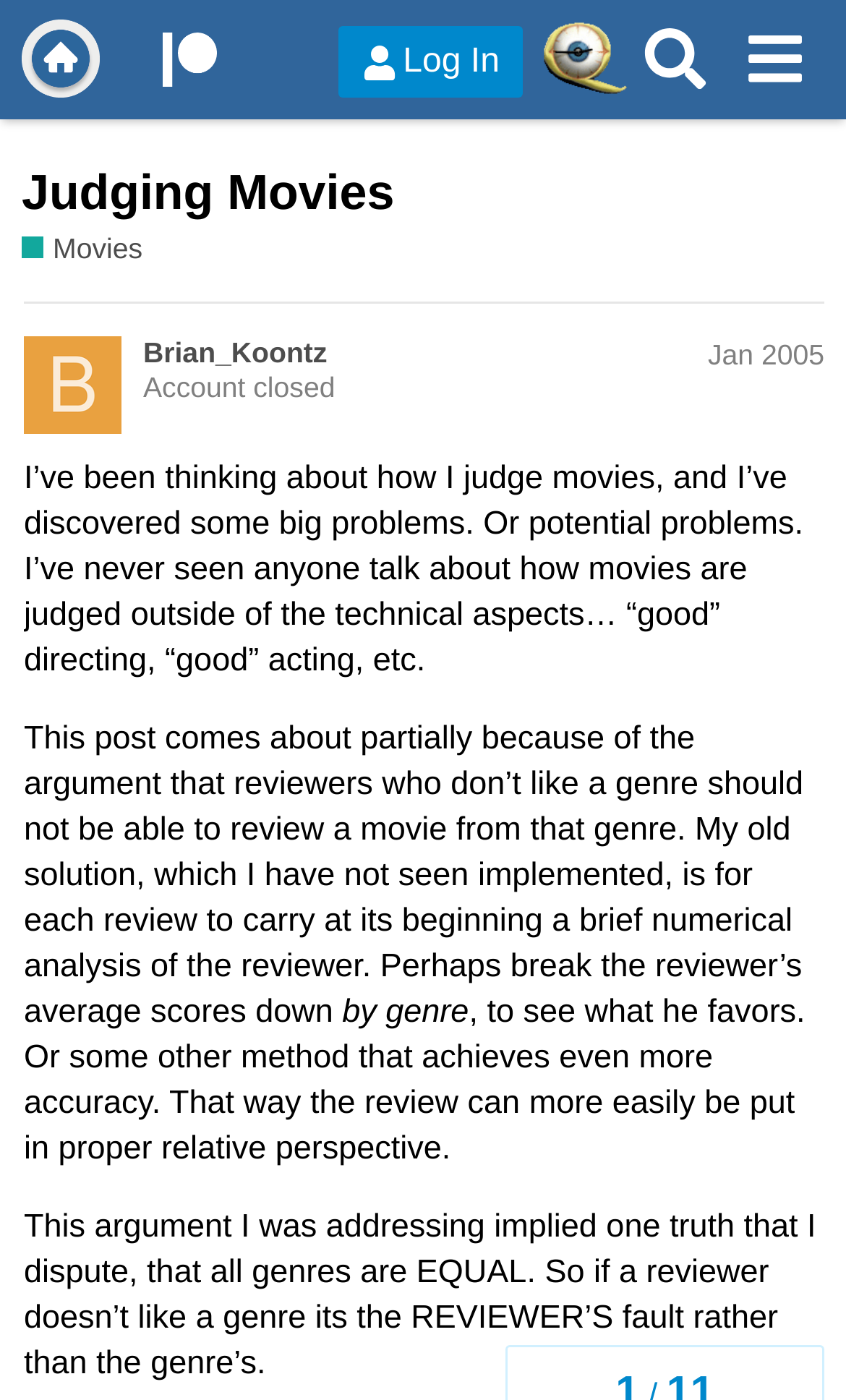Determine the bounding box coordinates for the area that needs to be clicked to fulfill this task: "Click the Register button". The coordinates must be given as four float numbers between 0 and 1, i.e., [left, top, right, bottom].

None